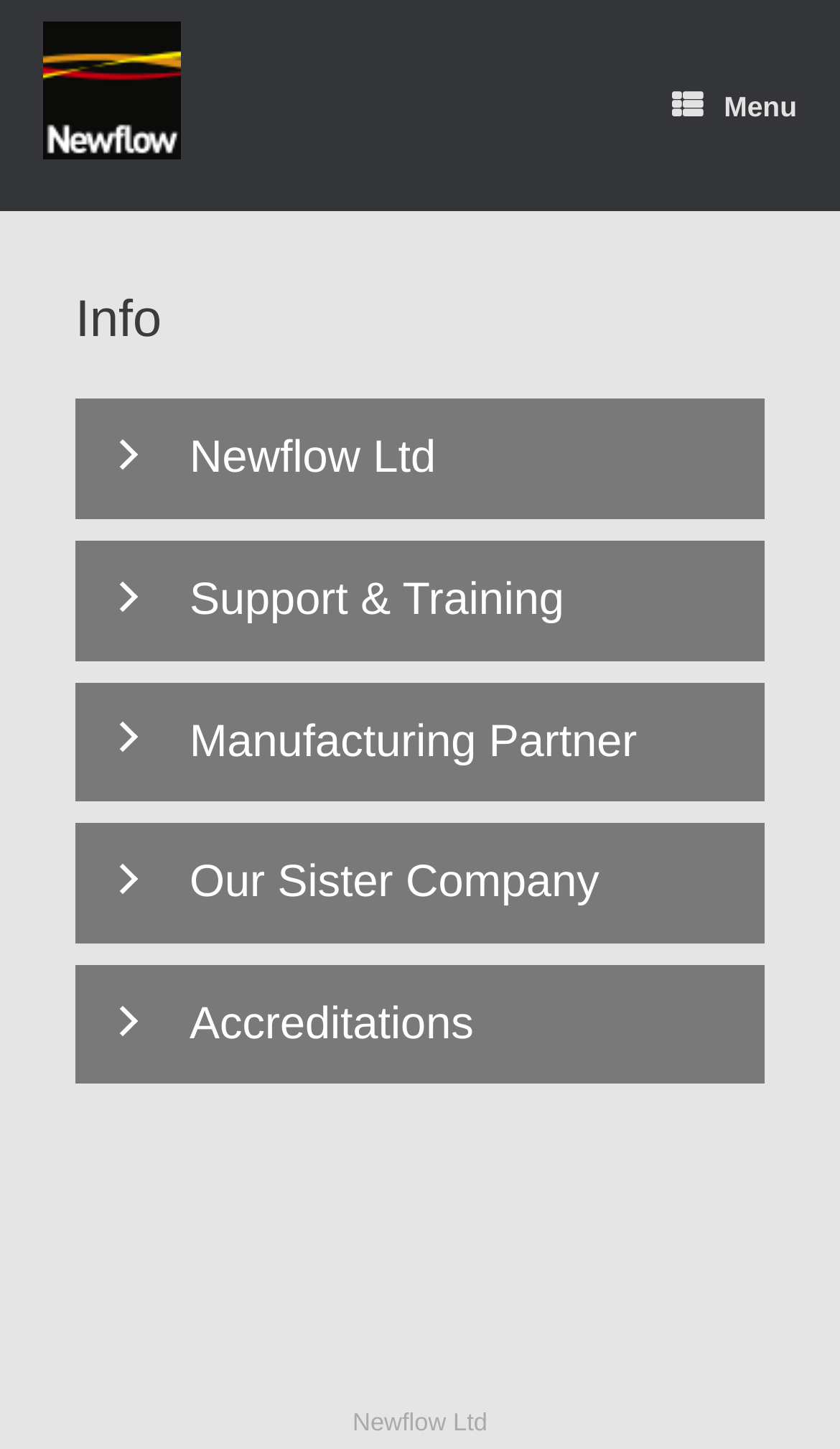Give a full account of the webpage's elements and their arrangement.

The webpage is about "Info" and has a logo at the top left corner. On the top right corner, there is a menu button represented by an icon. The main content area is divided into several sections, each with a heading and a toggle panel. 

There are five sections in total, with headings "Newflow Ltd", "Support & Training", "Manufacturing Partner", "Our Sister Company", and "Accreditations". These sections are stacked vertically, with the "Newflow Ltd" section at the top and the "Accreditations" section at the bottom. 

At the very bottom of the page, there is a static text "Newflow Ltd" centered horizontally.